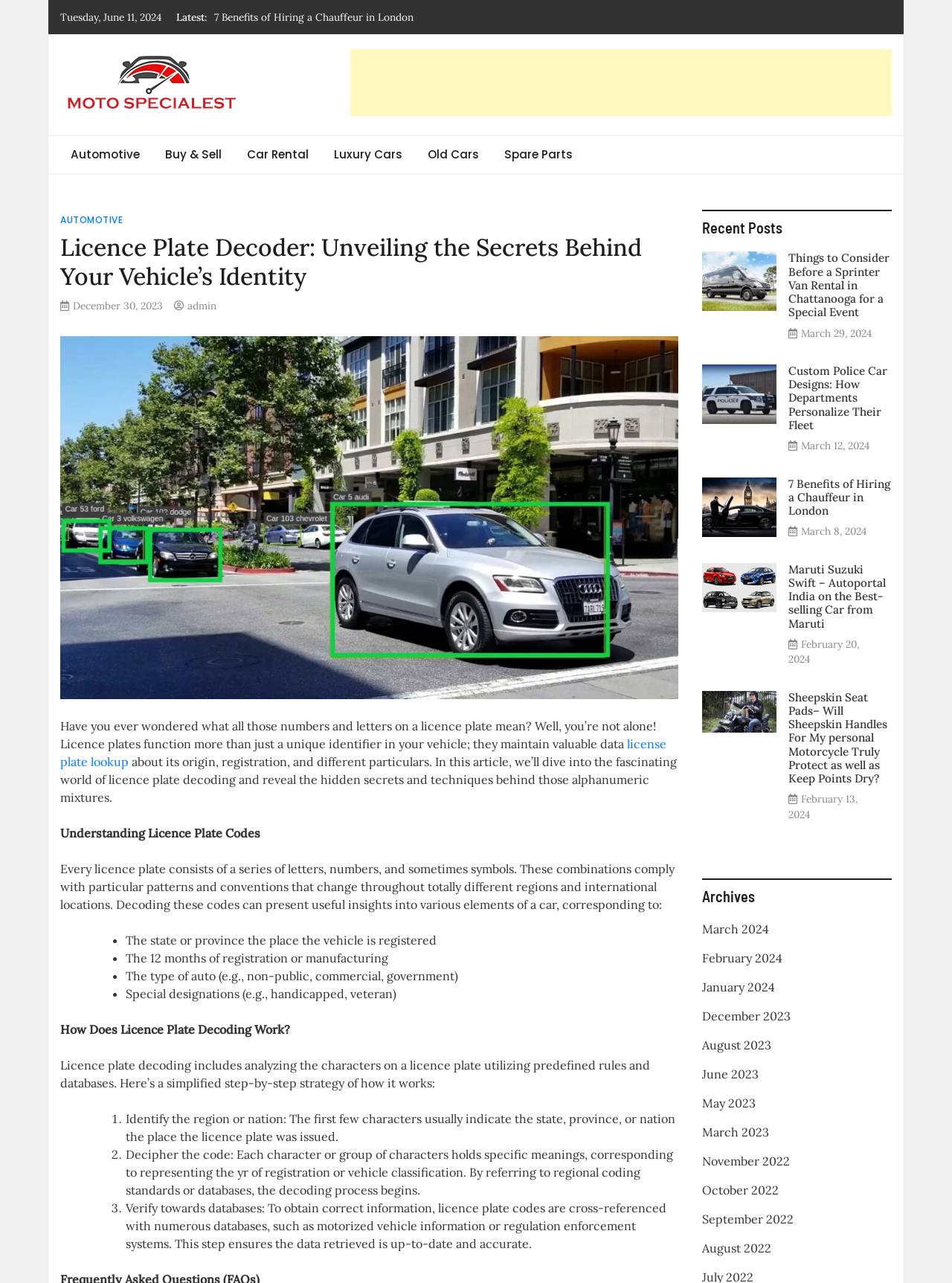Locate the bounding box of the UI element with the following description: "February 20, 2024March 8, 2024".

[0.828, 0.502, 0.902, 0.525]